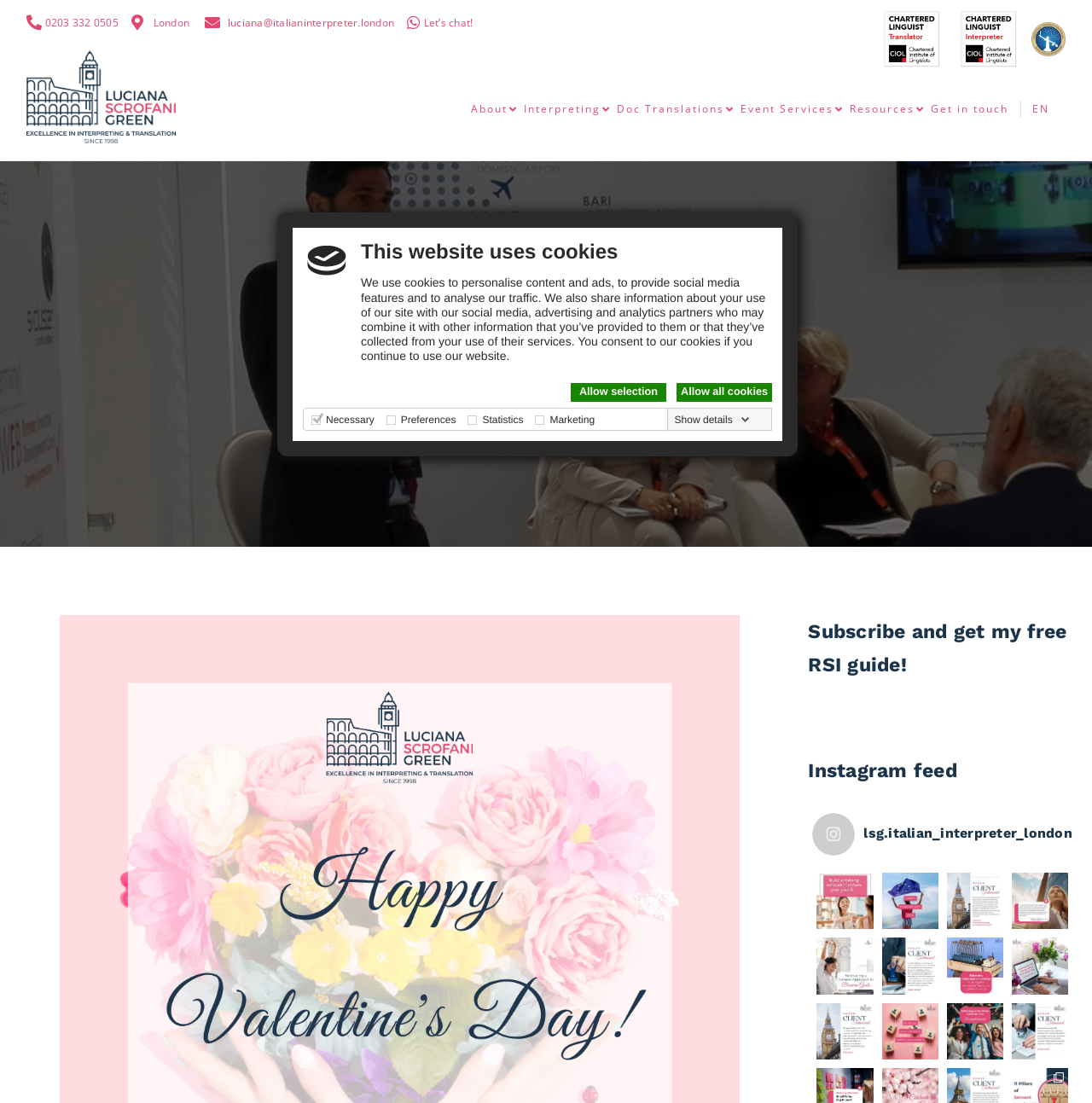Can you give a detailed response to the following question using the information from the image? What is the name of the author of the latest article?

I looked at the article section and found the name 'Luciana' mentioned as the author of the article.